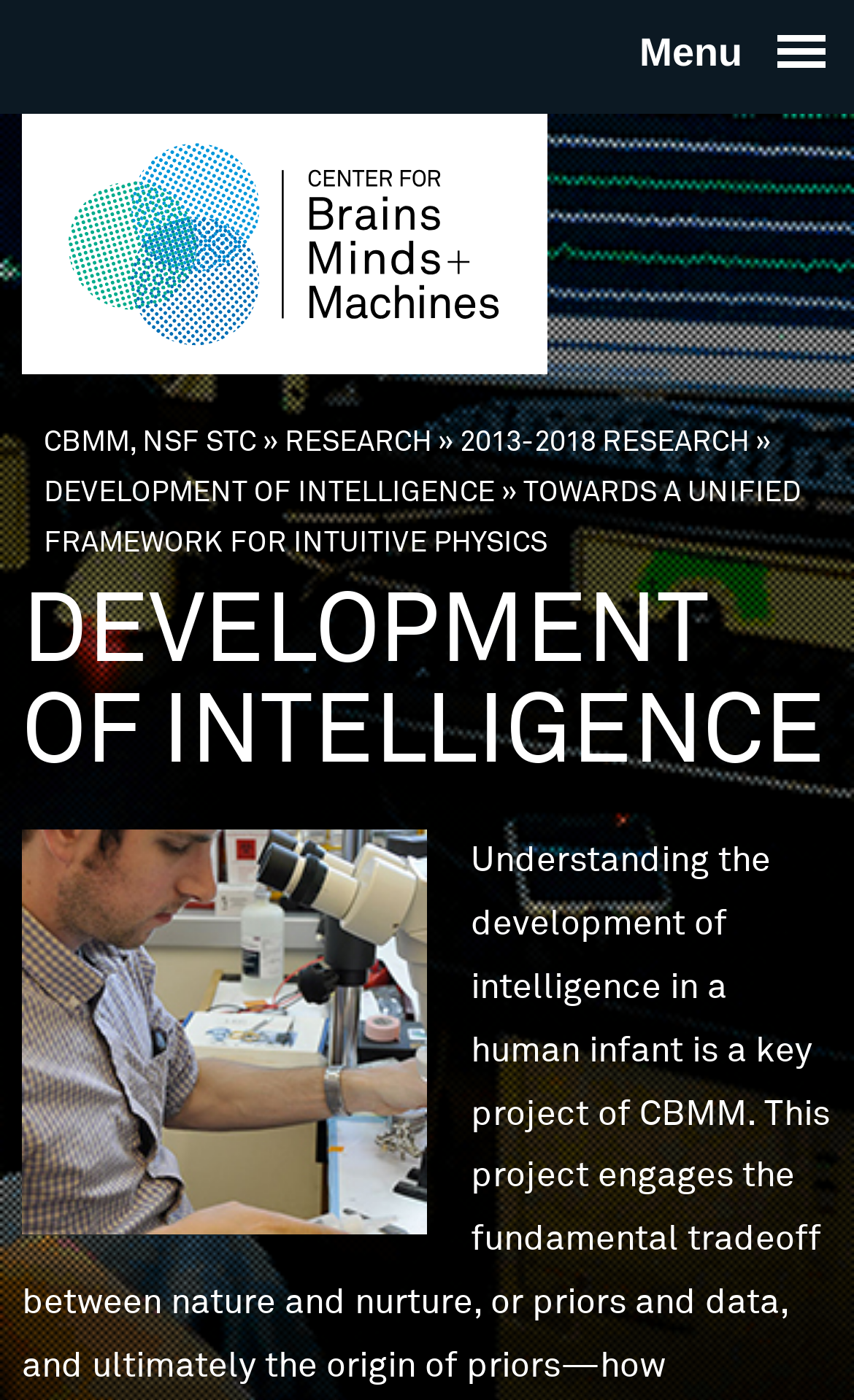Using the given element description, provide the bounding box coordinates (top-left x, top-left y, bottom-right x, bottom-right y) for the corresponding UI element in the screenshot: Skip to main content

[0.254, 0.0, 0.646, 0.002]